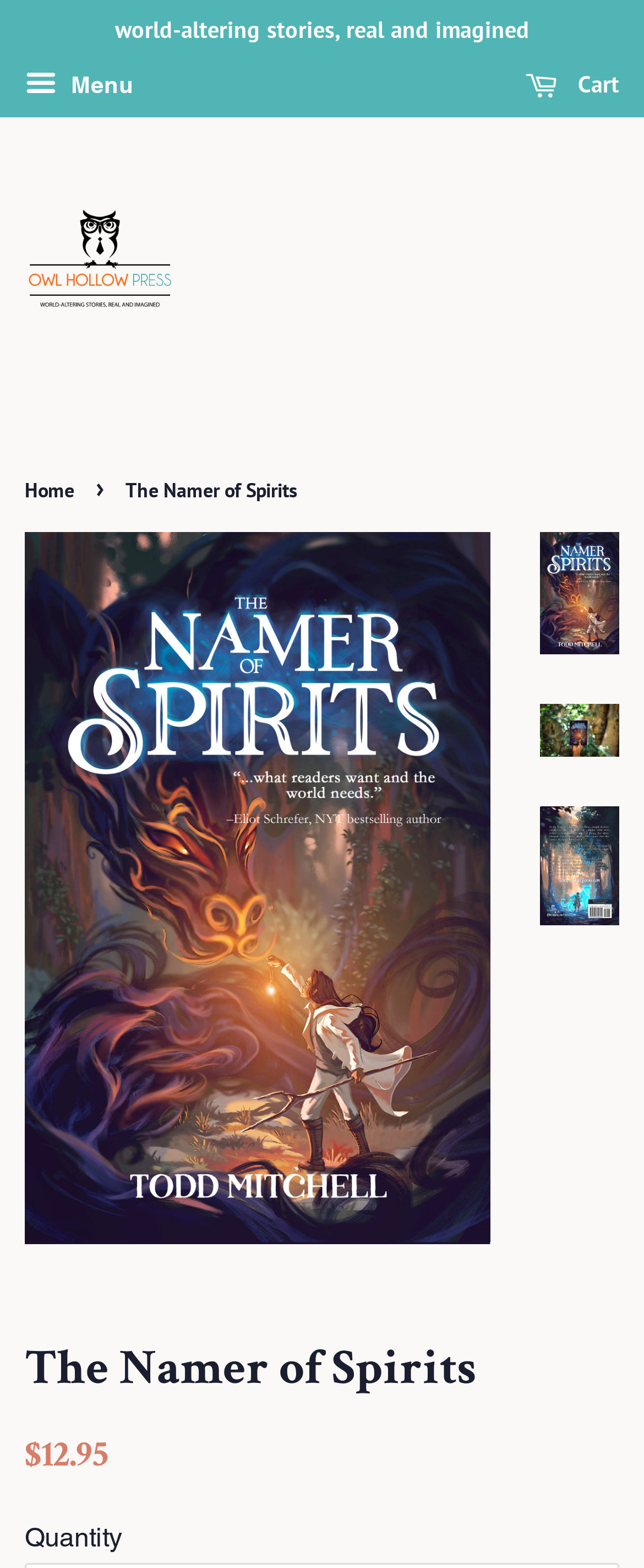Given the description of a UI element: "Home", identify the bounding box coordinates of the matching element in the webpage screenshot.

[0.038, 0.305, 0.128, 0.32]